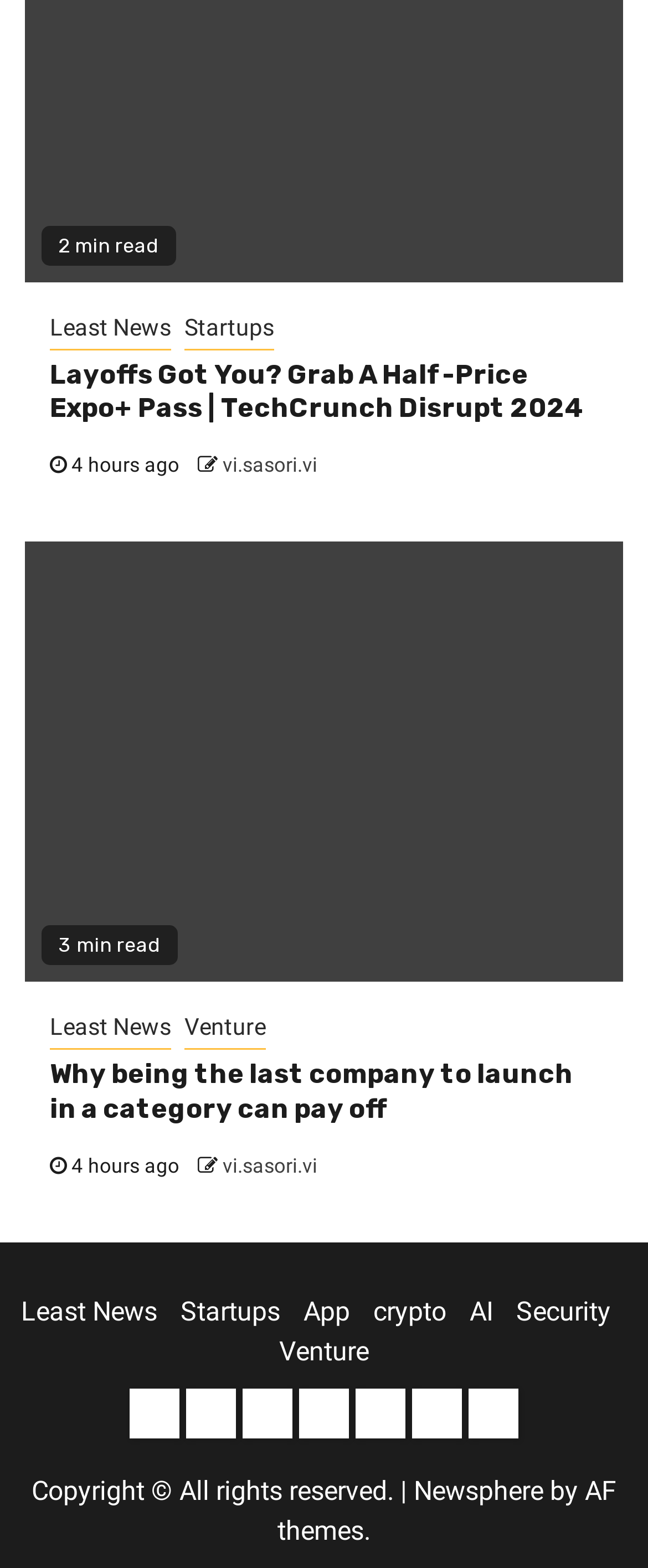What are the categories listed at the bottom of the webpage?
Look at the screenshot and provide an in-depth answer.

The categories listed at the bottom of the webpage can be found by looking at the links provided, which include 'Least News', 'Startups', 'App', 'crypto', 'AI', 'Security', and 'Venture'.